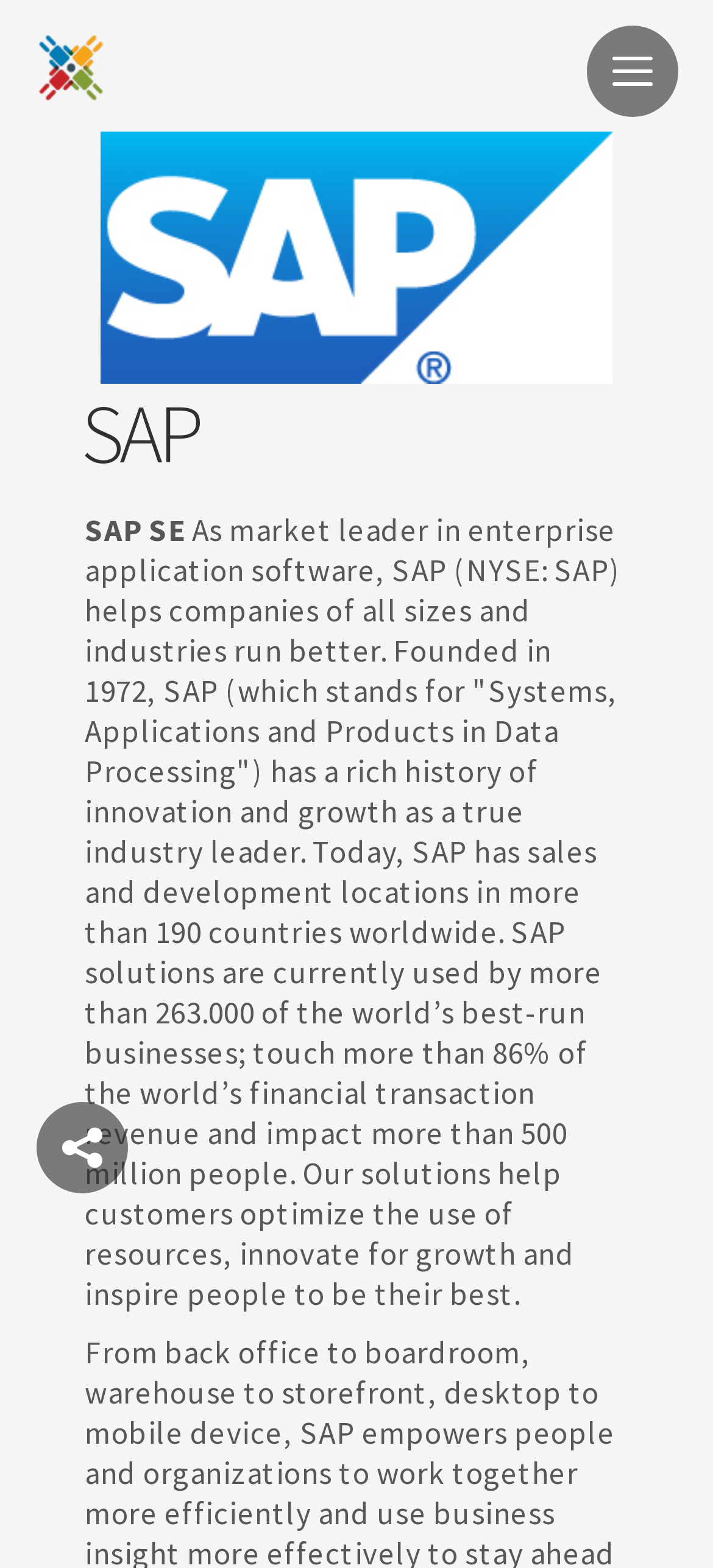Please answer the following question using a single word or phrase: 
What is the purpose of SAP solutions?

optimize resources, innovate for growth, inspire people